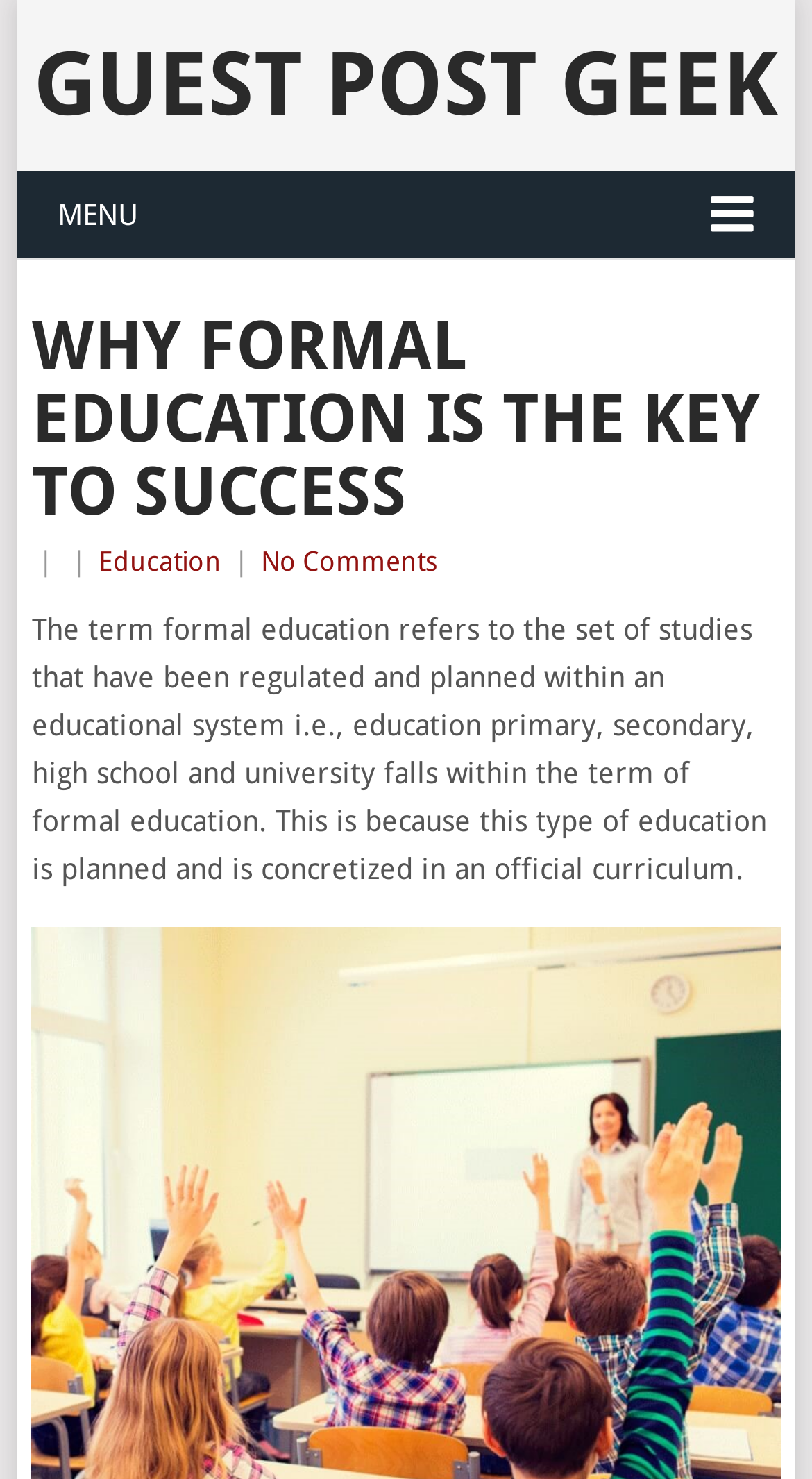Please predict the bounding box coordinates (top-left x, top-left y, bottom-right x, bottom-right y) for the UI element in the screenshot that fits the description: Menu

[0.02, 0.115, 0.98, 0.176]